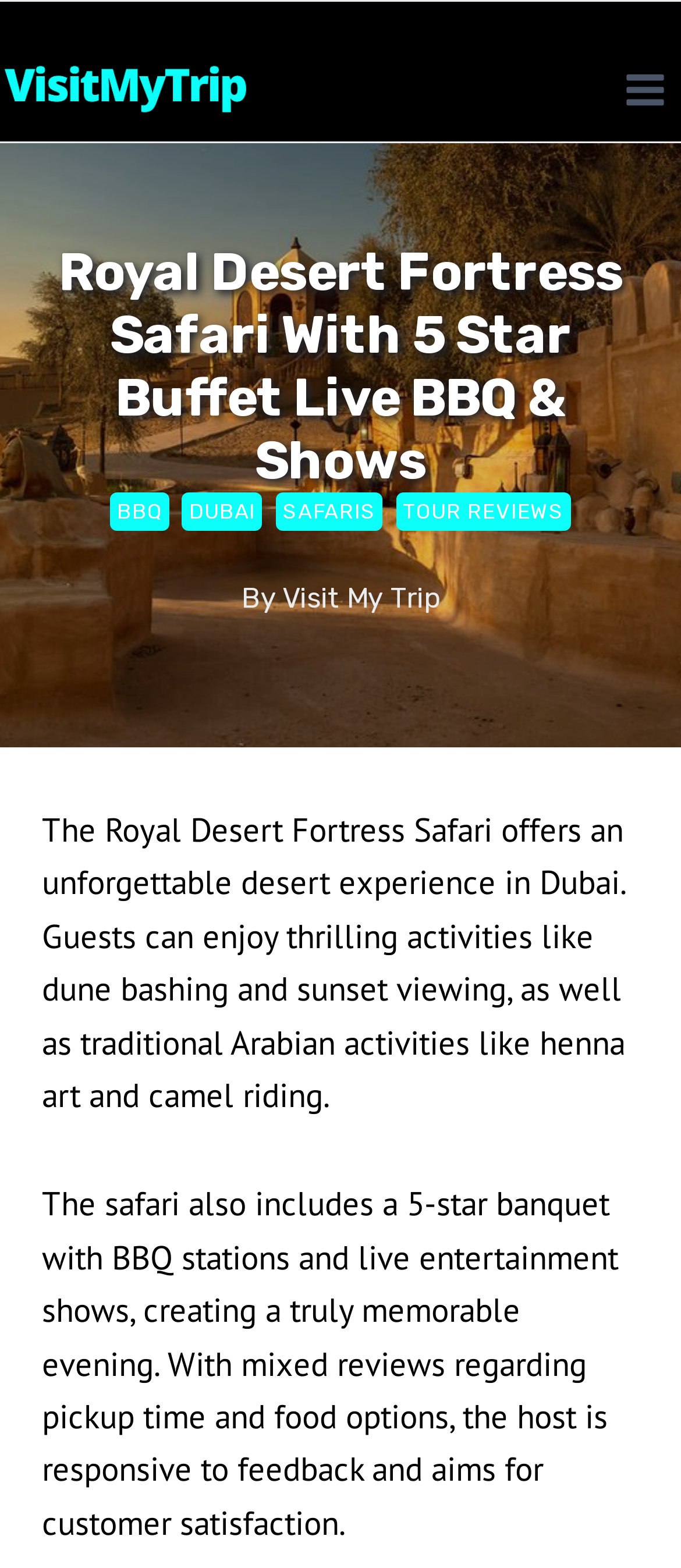Reply to the question below using a single word or brief phrase:
What activities can guests enjoy in the desert?

dune bashing and sunset viewing